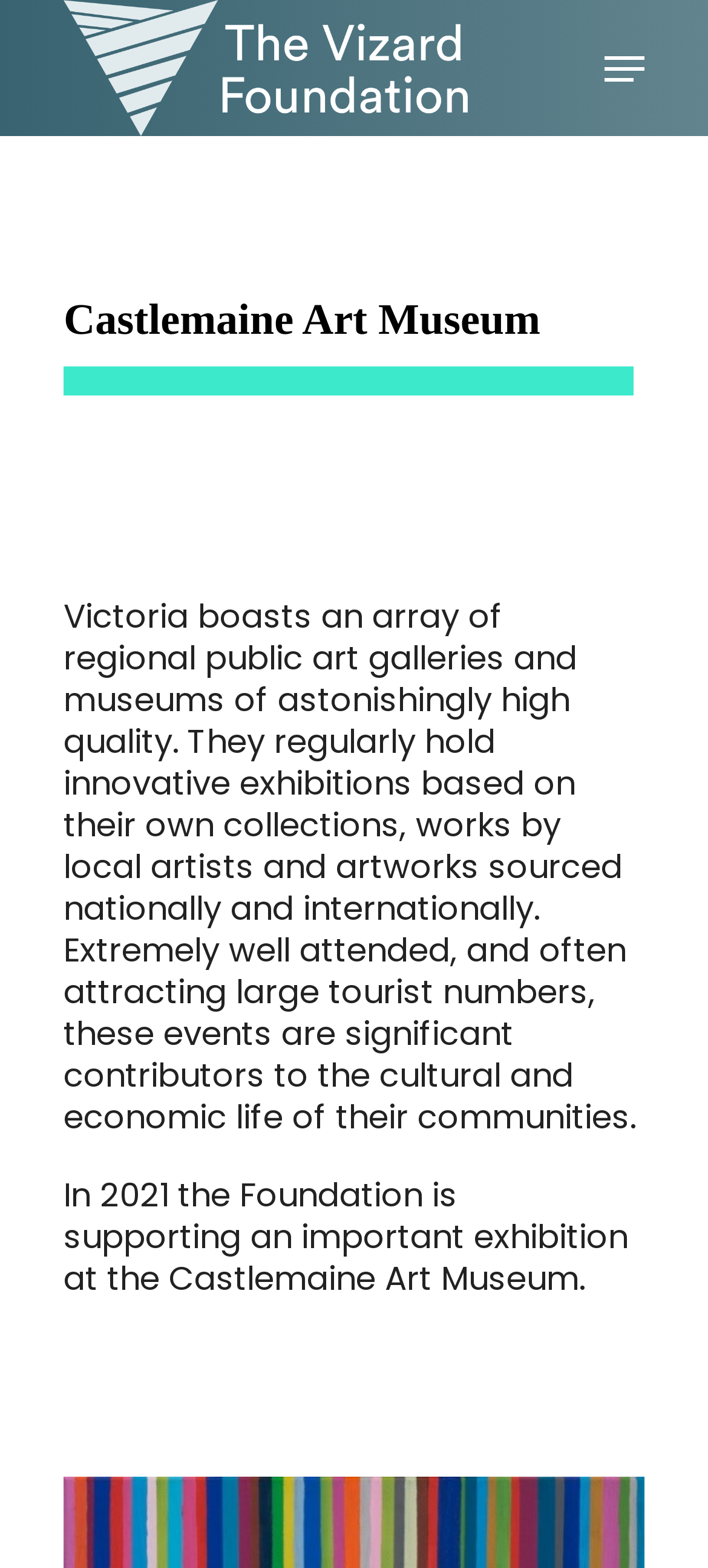Give an in-depth explanation of the webpage layout and content.

The webpage is about the Castlemaine Art Museum, specifically highlighting its connection to the Vizard Foundation. At the top left of the page, there is a link to the Vizard Foundation, accompanied by an image with the same name. 

Below the Vizard Foundation link, the main heading "Castlemaine Art Museum" is prominently displayed. 

To the right of the Vizard Foundation link, there is a navigation menu that can be expanded. 

The main content of the page is divided into two paragraphs. The first paragraph describes the high quality of regional public art galleries and museums in Victoria, their innovative exhibitions, and their significant contributions to the cultural and economic life of their communities. 

The second paragraph is shorter, stating that the Vizard Foundation is supporting an important exhibition at the Castlemaine Art Museum in 2021. 

On the right side of the page, there are several links, including "Vizard House", "Programs", "Fine Arts", "Performing Arts", "About Us", and "Contact Us", which are arranged vertically in a column.